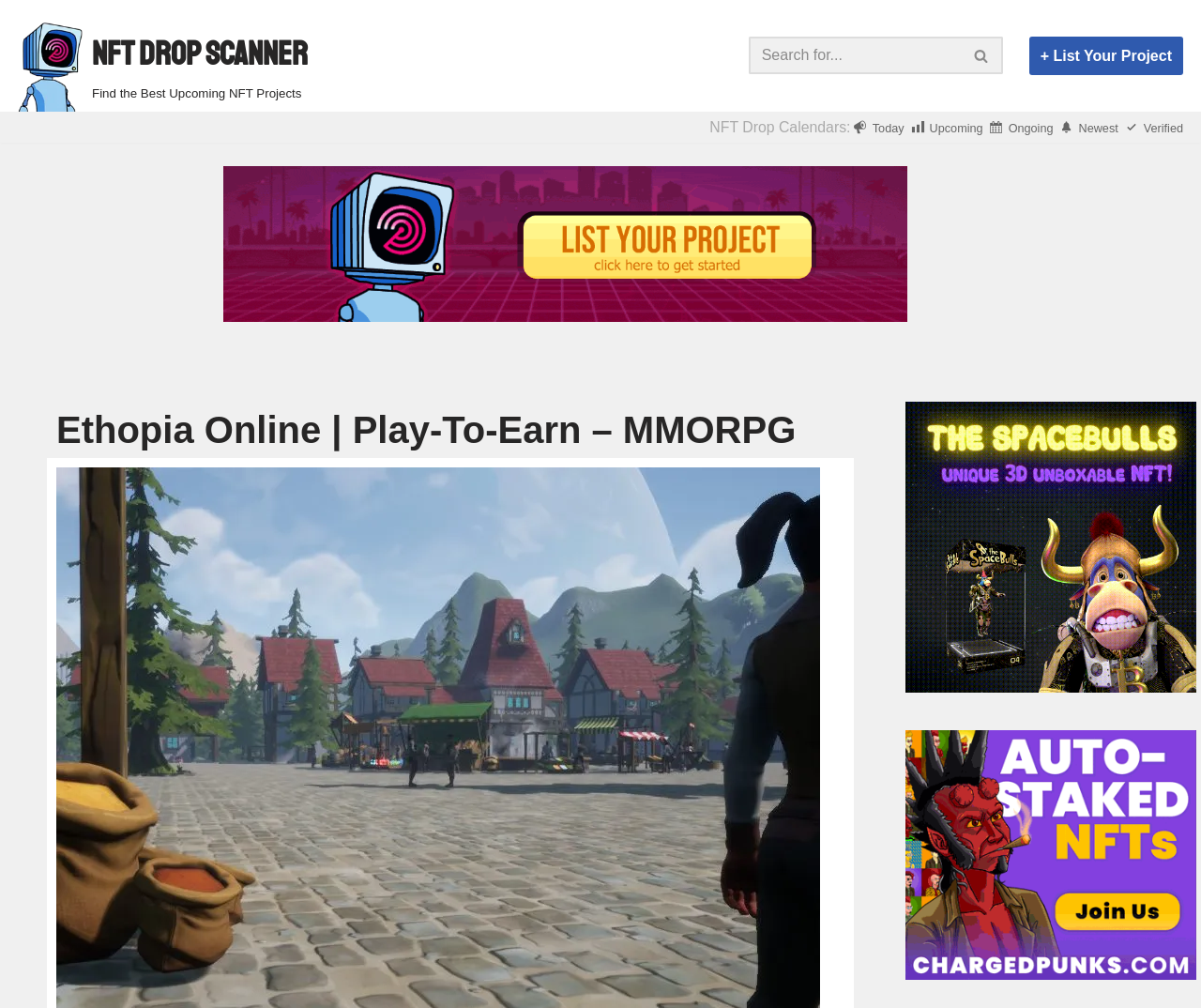How many types of NFT drop calendars are available?
Look at the screenshot and provide an in-depth answer.

The webpage provides four types of NFT drop calendars, namely Today, Upcoming, Ongoing, and Newest, which are represented by different links with distinct icons.